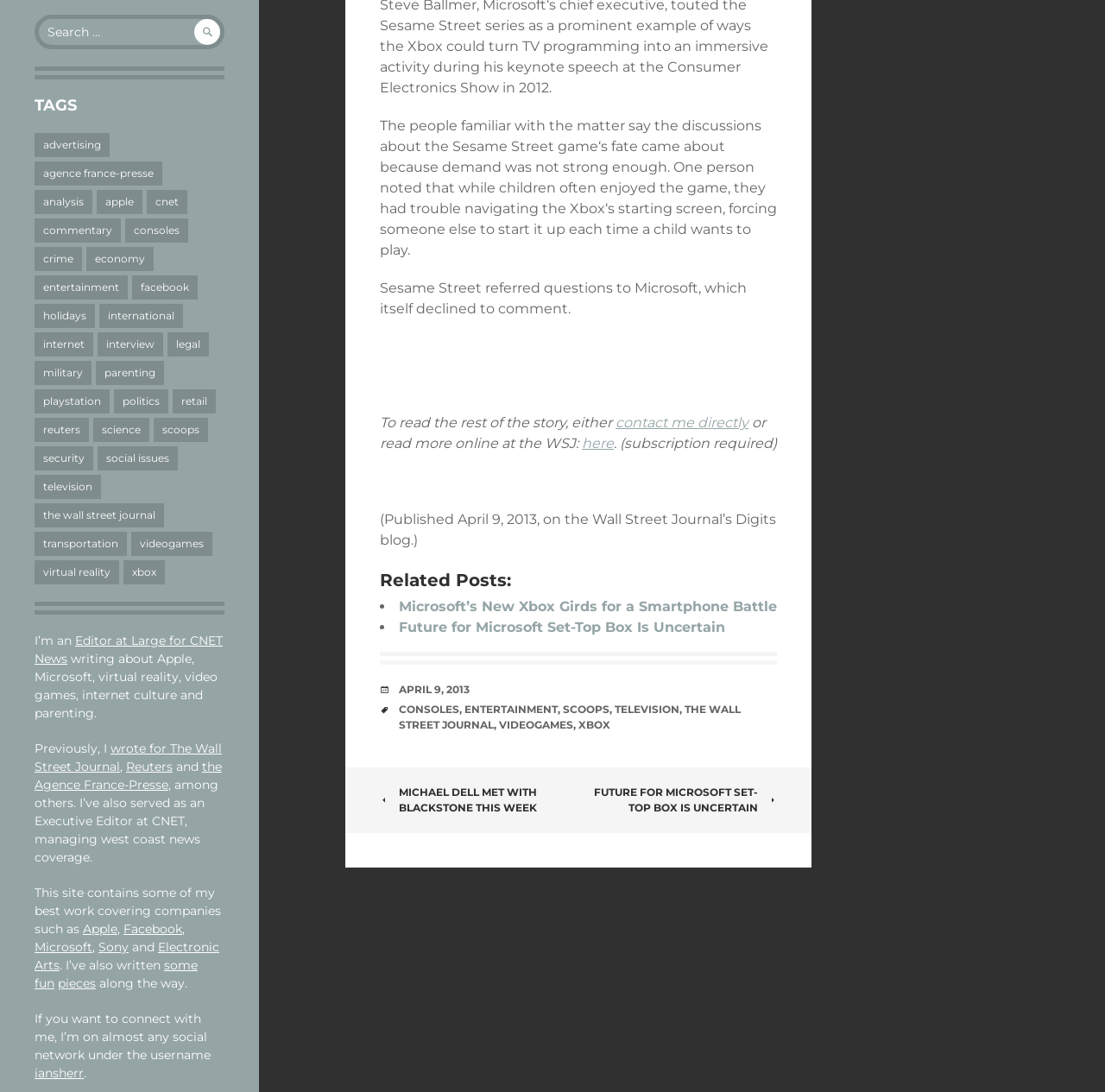Identify the bounding box for the described UI element: "the wall street journal".

[0.031, 0.461, 0.148, 0.483]